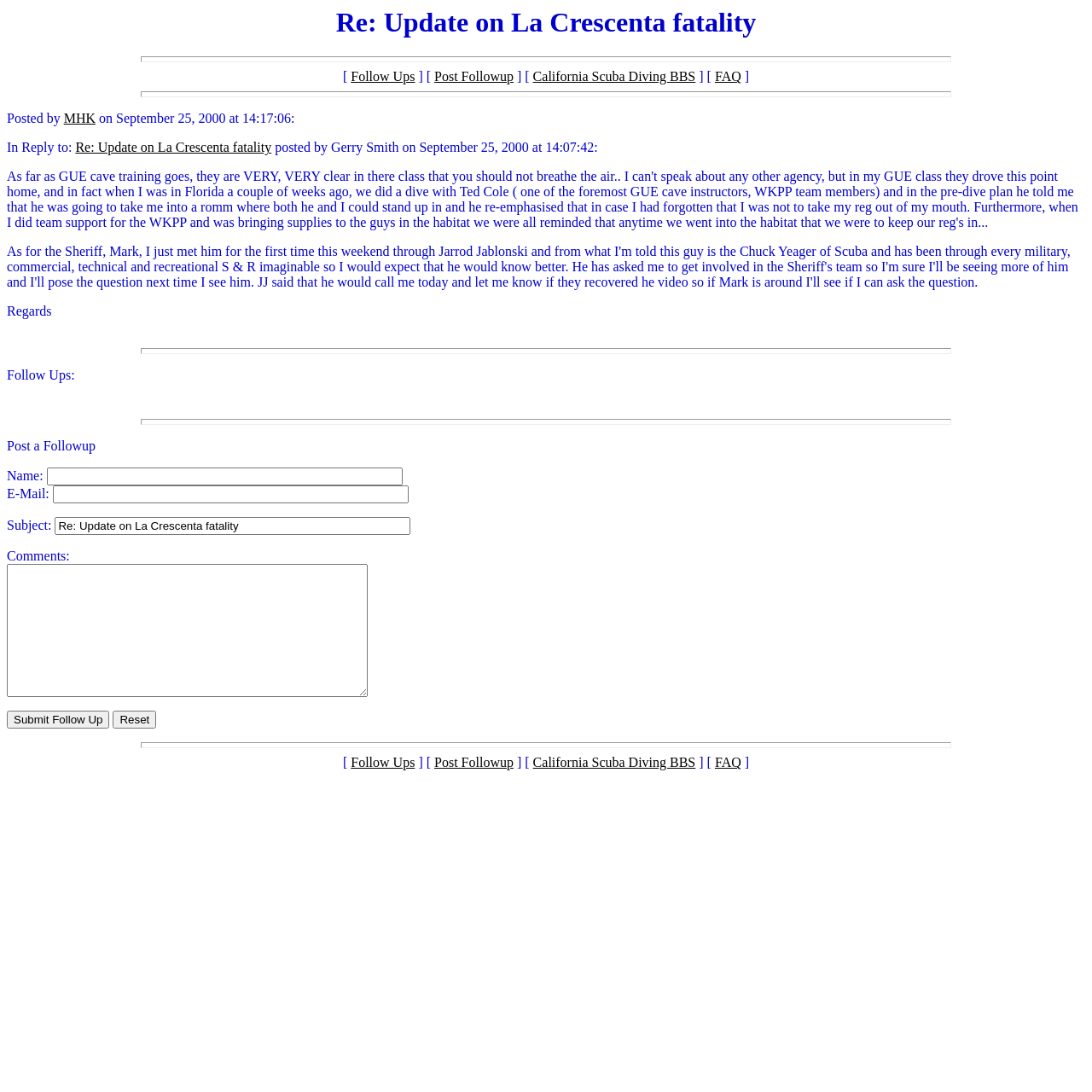Determine the bounding box for the UI element as described: "MHK". The coordinates should be represented as four float numbers between 0 and 1, formatted as [left, top, right, bottom].

[0.058, 0.102, 0.088, 0.115]